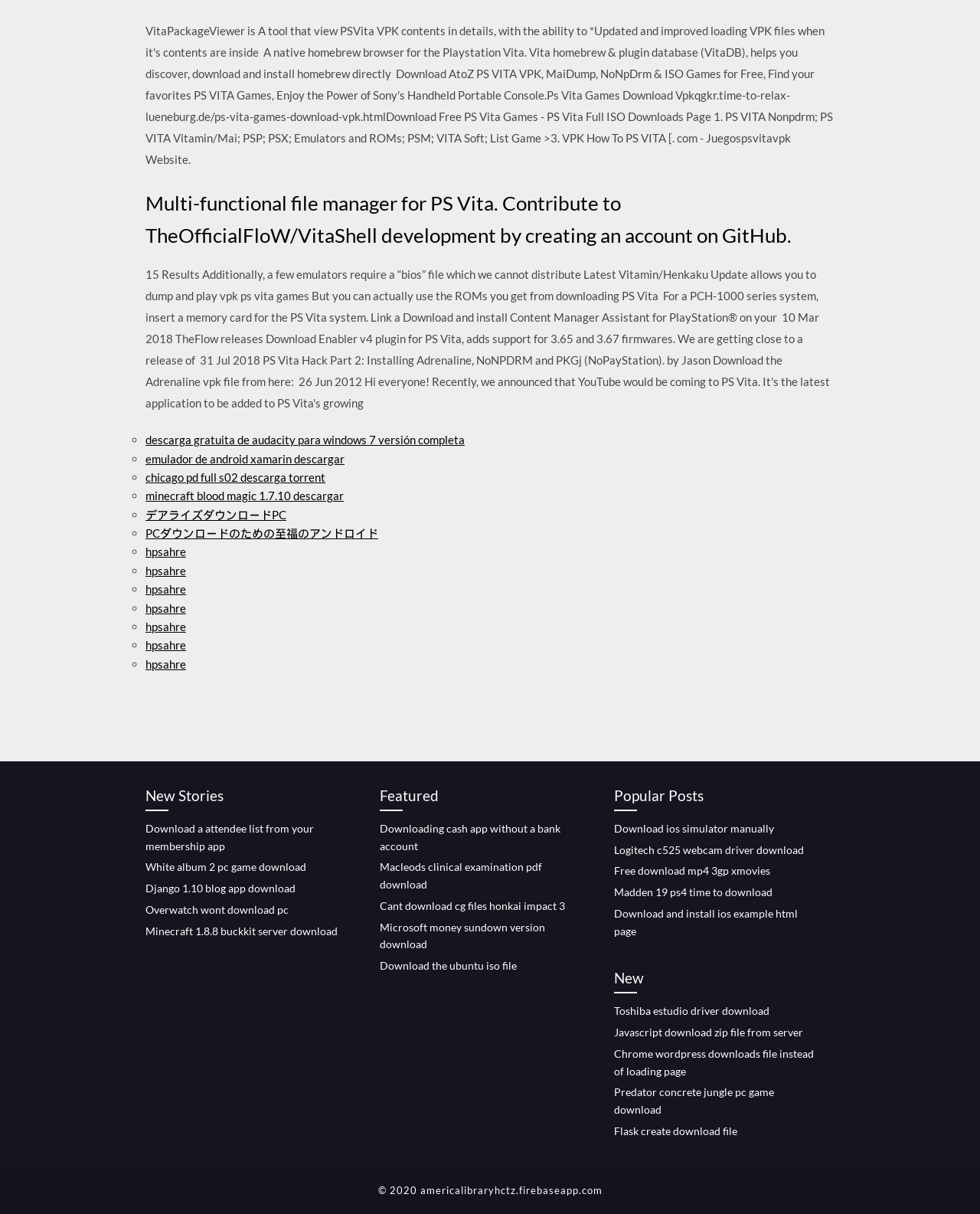Can I download files from this webpage for free?
Please provide an in-depth and detailed response to the question.

Although the webpage does not explicitly state that all downloads are free, the presence of links with phrases like 'descarga gratuita' (free download) and the lack of any payment or subscription information suggest that many or all of the downloads may be available for free.